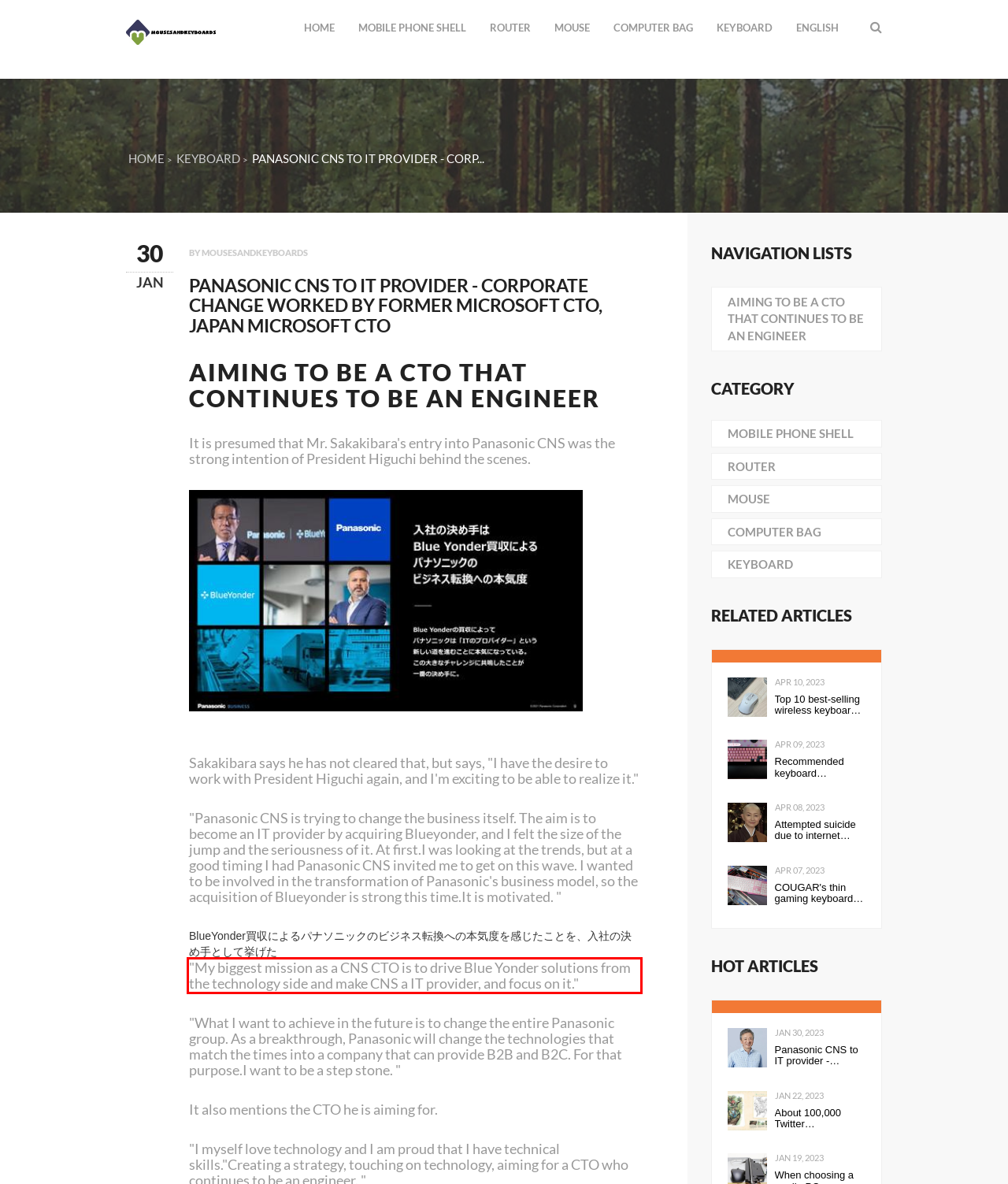Using the webpage screenshot, recognize and capture the text within the red bounding box.

"My biggest mission as a CNS CTO is to drive Blue Yonder solutions from the technology side and make CNS a IT provider, and focus on it."